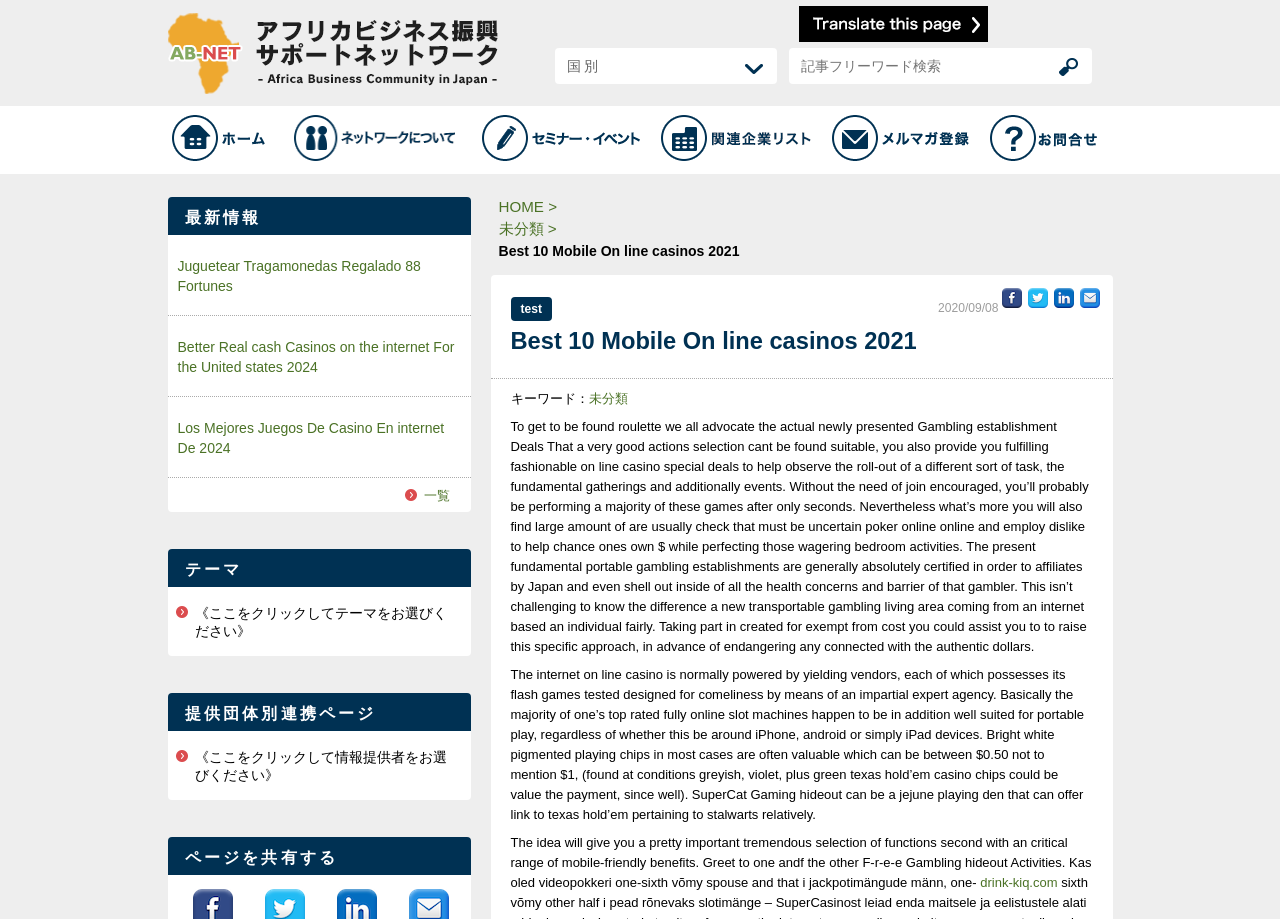What is the purpose of the webpage?
Refer to the image and give a detailed answer to the query.

I inferred the purpose of the webpage by analyzing the content of the webpage. The webpage contains a heading 'Best 10 Mobile On line casinos 2021' and several paragraphs of text discussing online casinos and their features. This suggests that the purpose of the webpage is to provide information on mobile online casinos.